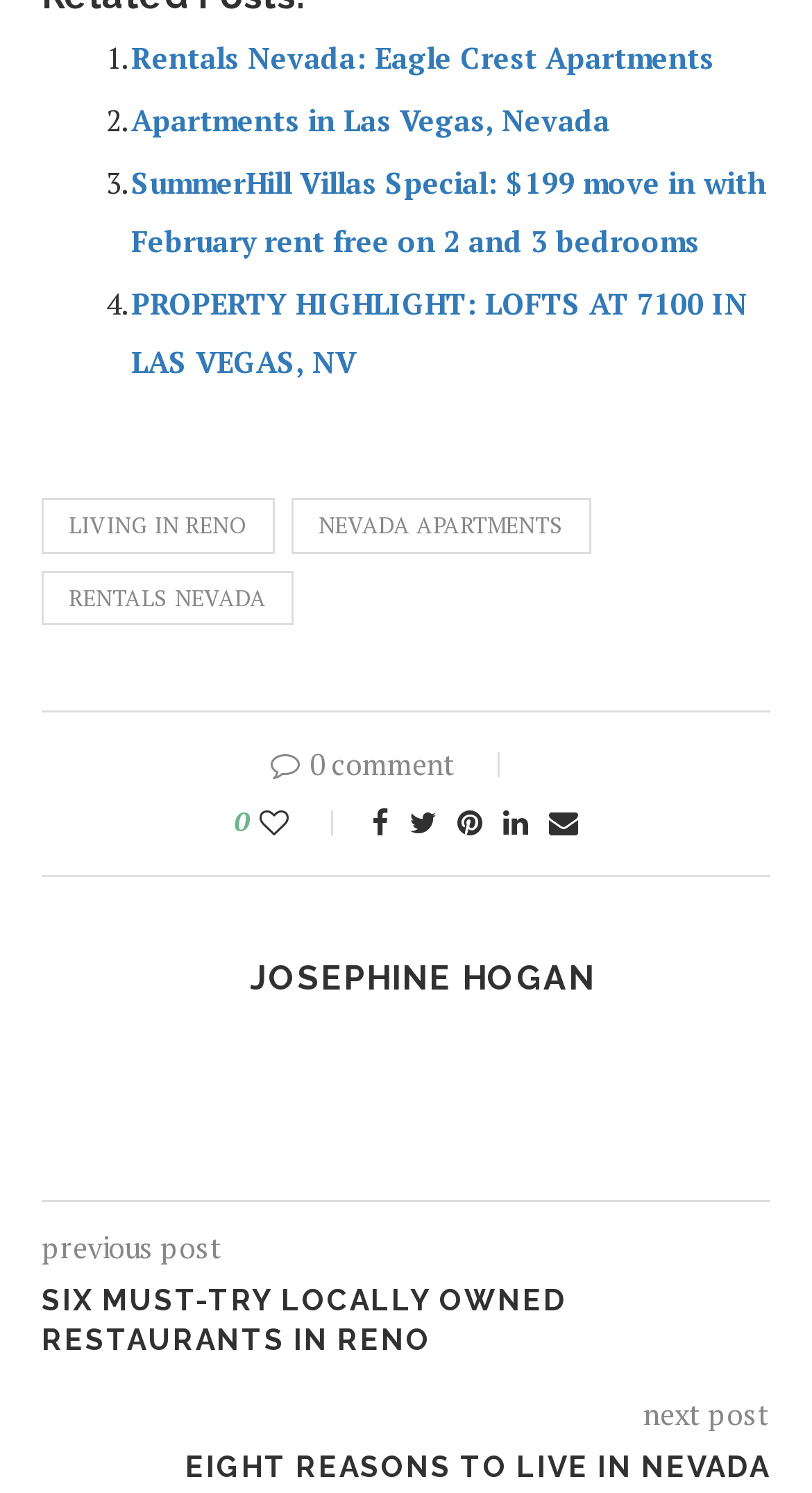What is the topic of the next post?
Using the image as a reference, answer with just one word or a short phrase.

Reasons to live in Nevada